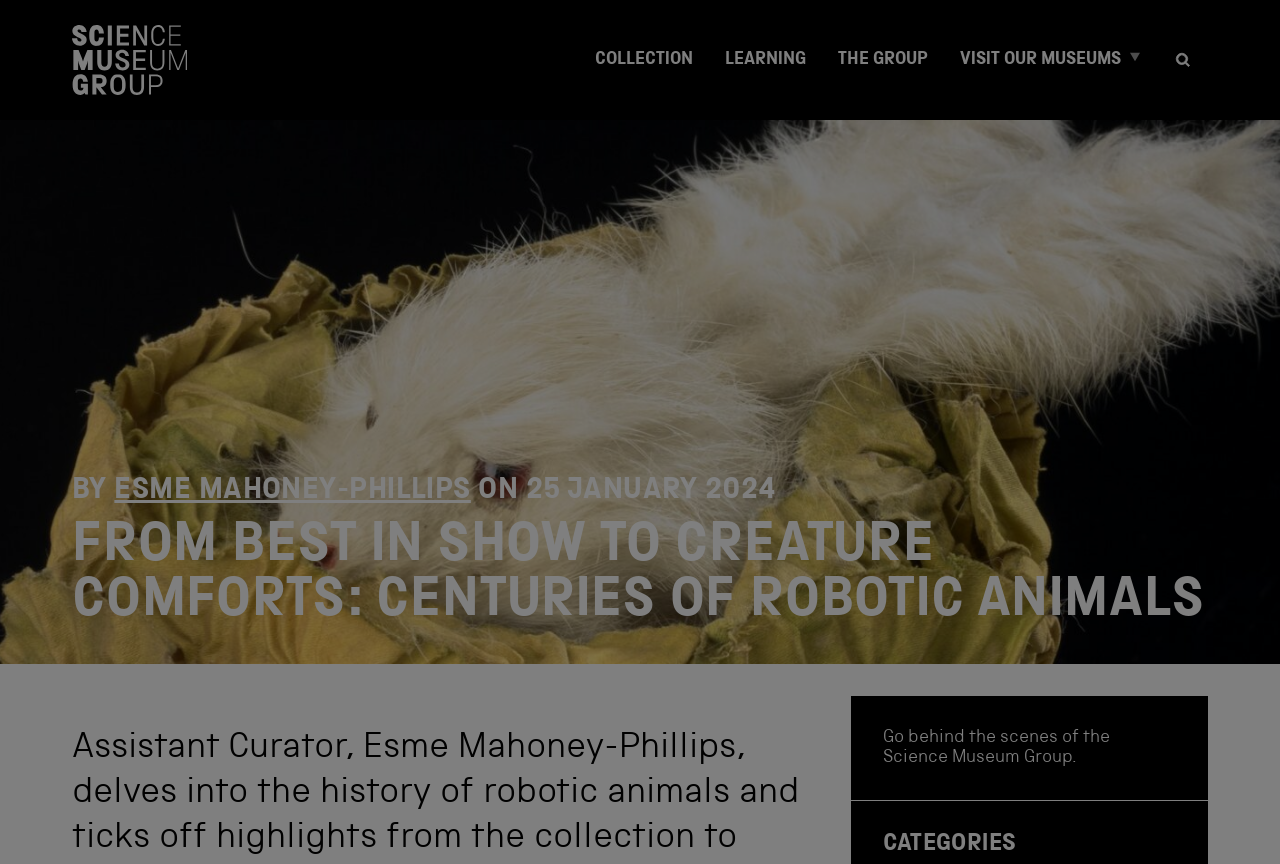Could you identify the text that serves as the heading for this webpage?

FROM BEST IN SHOW TO CREATURE COMFORTS: CENTURIES OF ROBOTIC ANIMALS